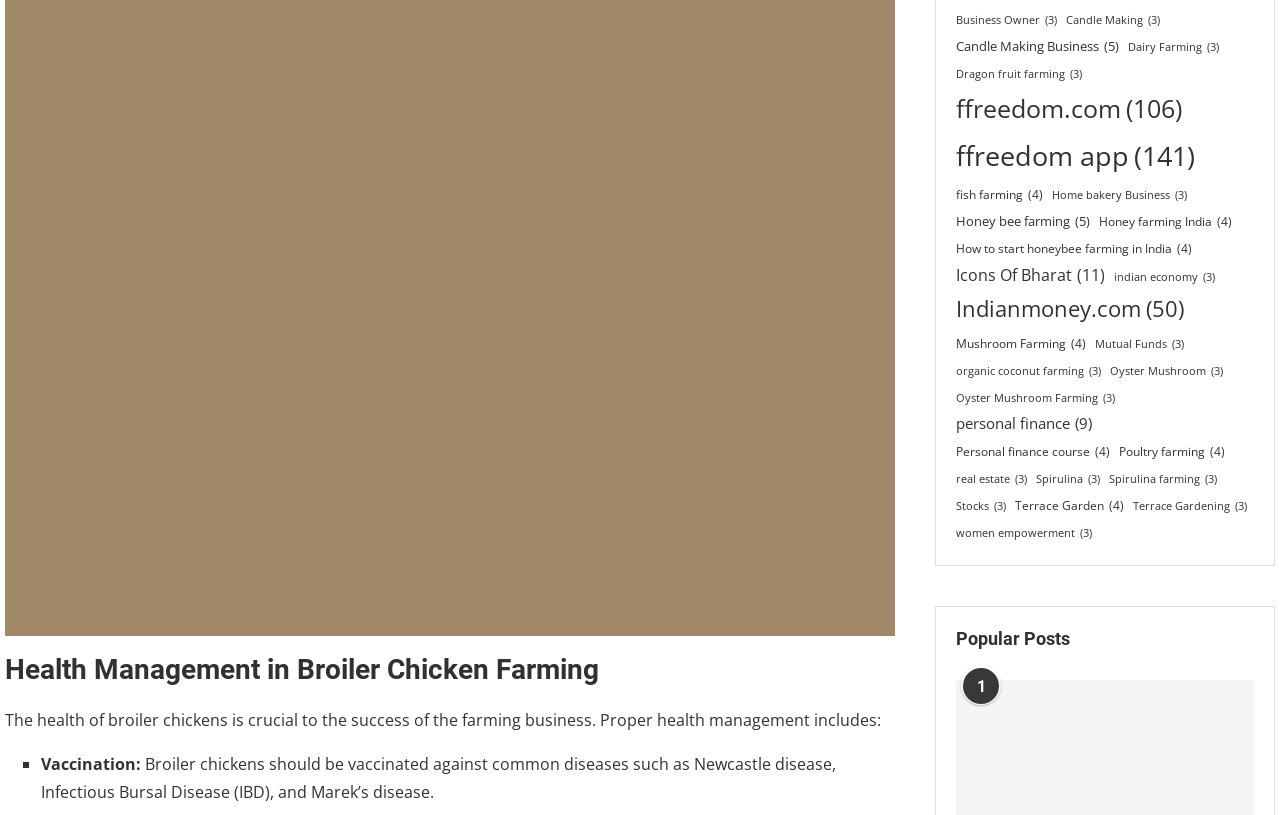Can you specify the bounding box coordinates for the region that should be clicked to fulfill this instruction: "Read about 'Health Management in Broiler Chicken Farming'".

[0.004, 0.8, 0.699, 0.845]